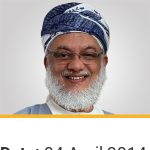Answer the question in one word or a short phrase:
What is the date mentioned below the image?

04 April 2014